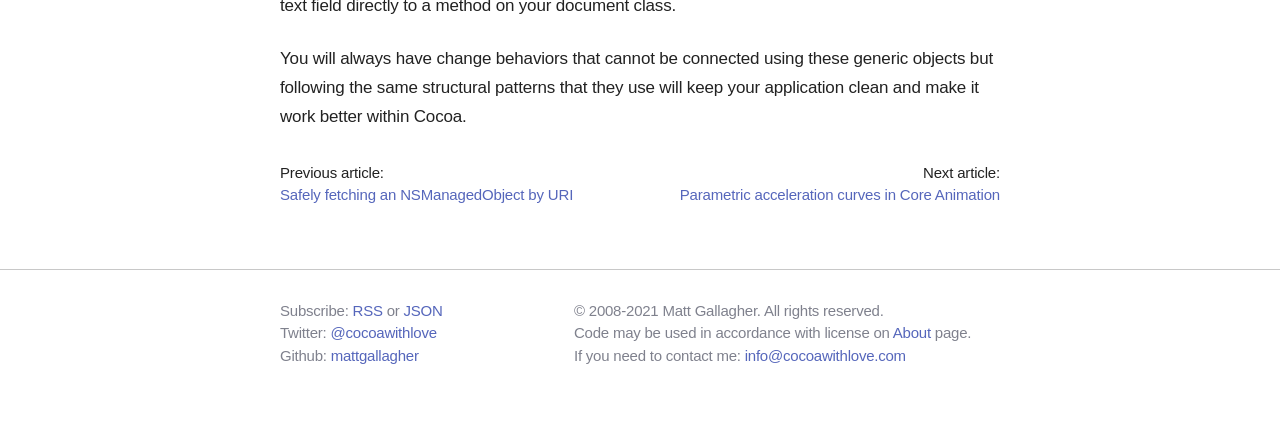Show the bounding box coordinates of the region that should be clicked to follow the instruction: "Visit about page."

[0.697, 0.744, 0.727, 0.783]